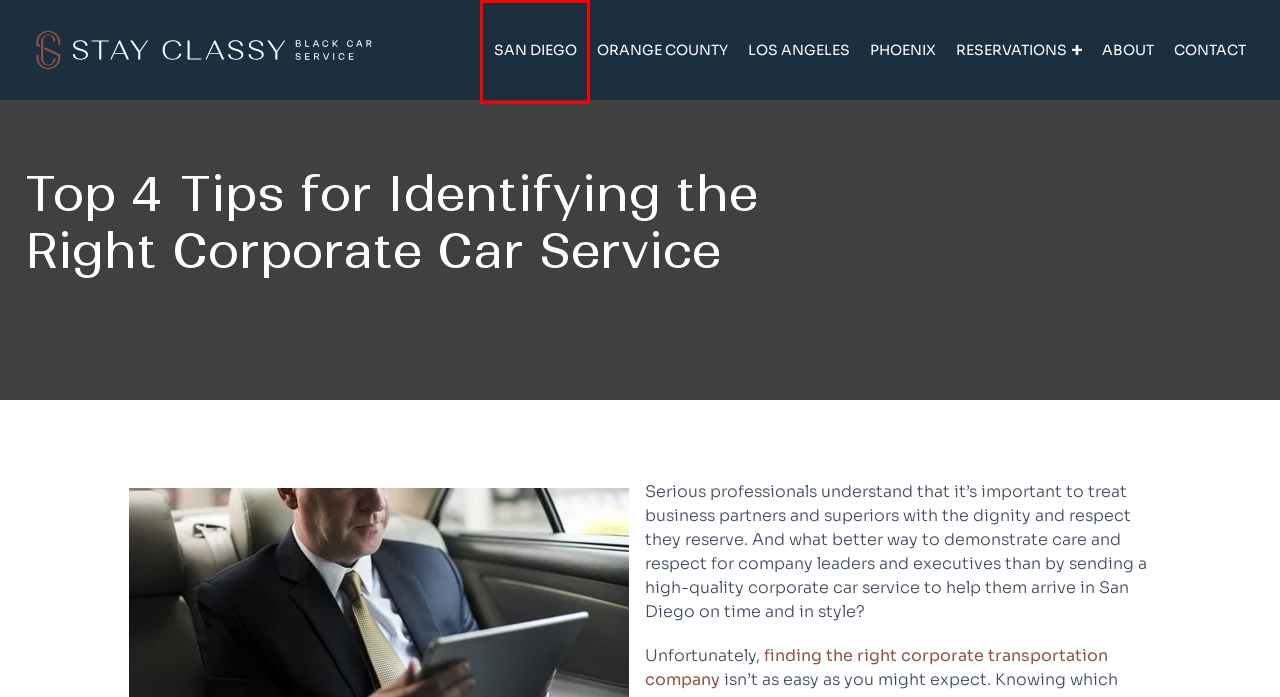Given a screenshot of a webpage with a red bounding box around a UI element, please identify the most appropriate webpage description that matches the new webpage after you click on the element. Here are the candidates:
A. Reliable Corporate Car Rental Near Me | Stay Classy
B. Top Private Airport Shuttles Near Me to Sky Harbor | Classy
C. Contact Us | Stay Classy Black Car Service
D. About Us | Stay Classy Black Car Service
E. Book Online Reservation - Stay Classy Black Car Service
F. Top Private Transportation Service | Stay Classy Black Car Service
G. Airport Transportation Near Me in San Diego | Stay Classy
H. Respected Airport Car Service Near Me to LAX | Stay Classy

G